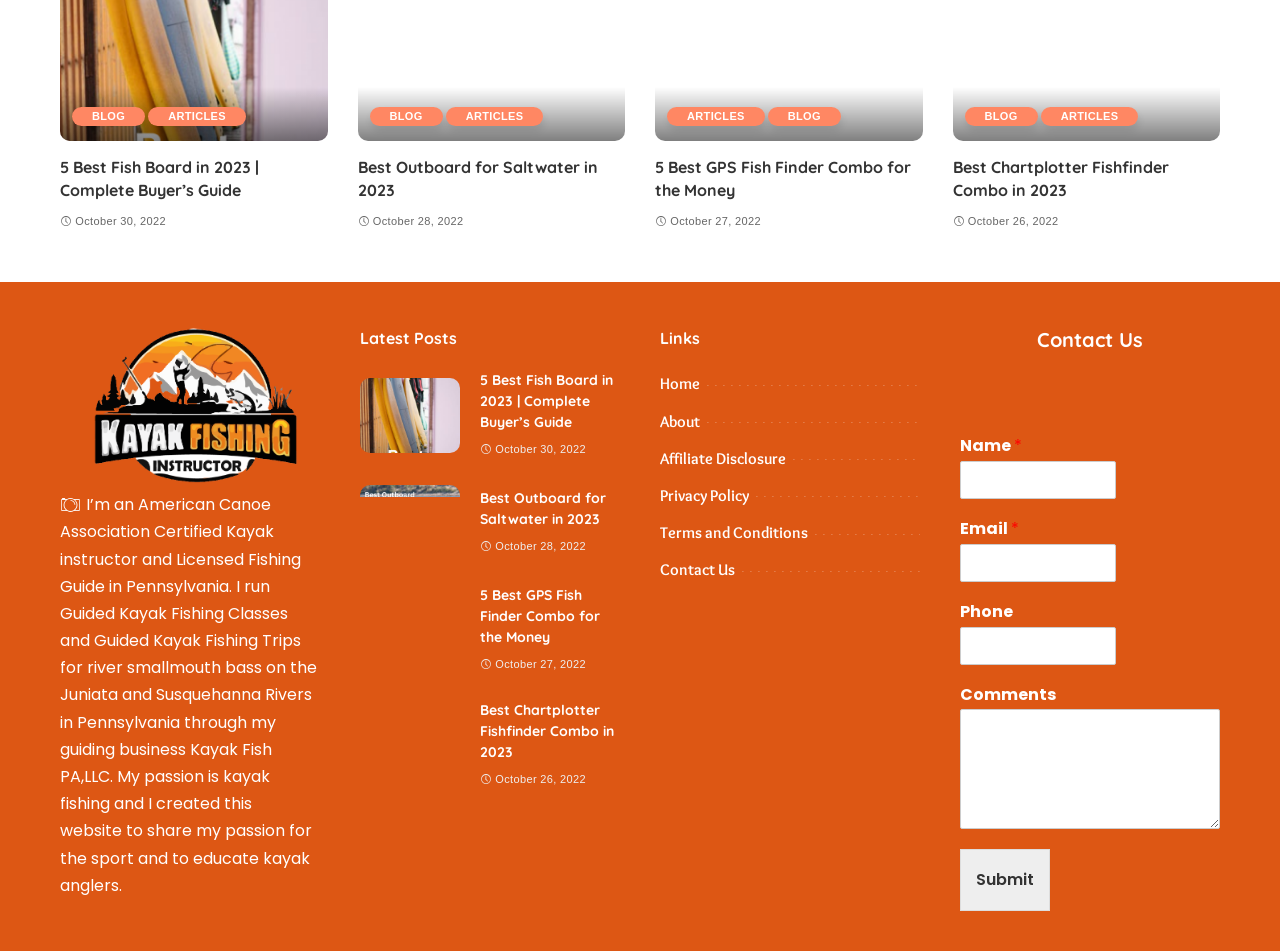What is the purpose of the 'Contact Us' section?
Carefully analyze the image and provide a thorough answer to the question.

The 'Contact Us' section provides a form for users to input their name, email, phone number, and comments, which suggests that the purpose of this section is to allow users to contact the author or the website administrator.